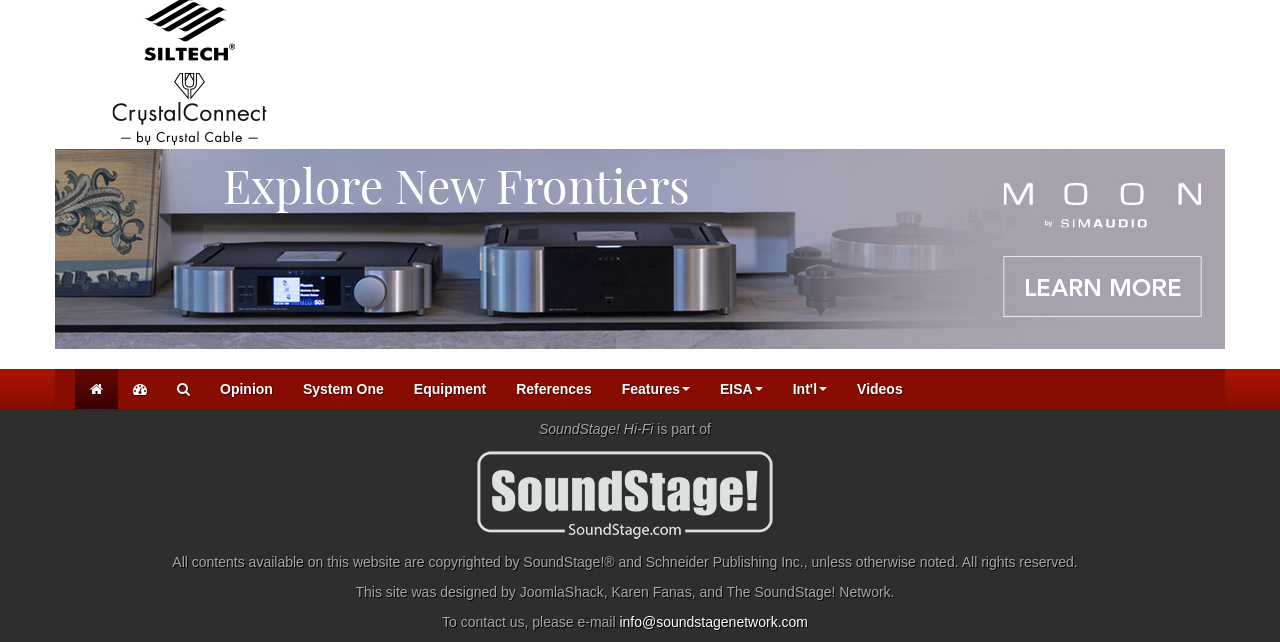Extract the bounding box coordinates for the UI element described as: "Search".

[0.127, 0.574, 0.16, 0.637]